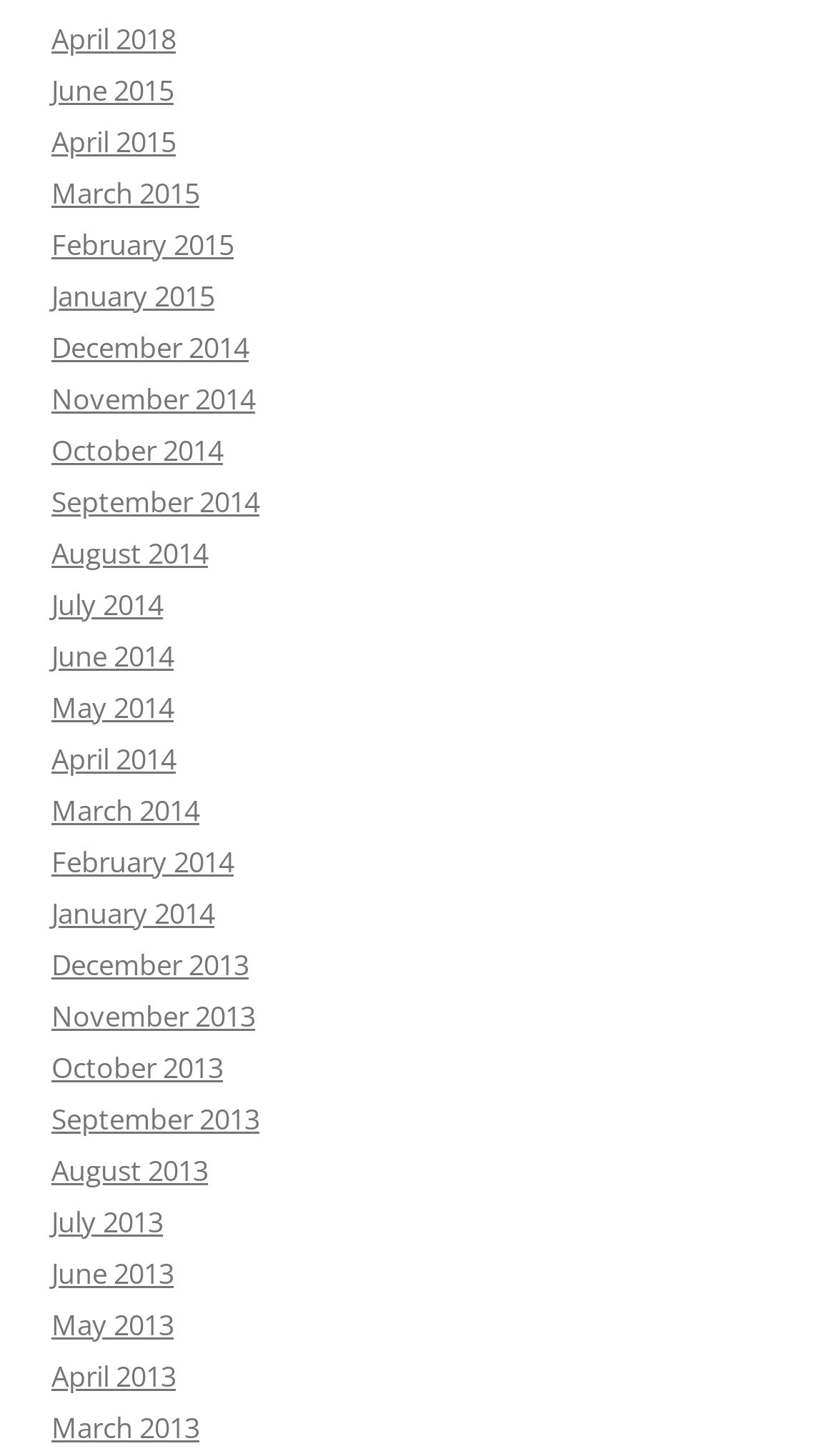How many months are listed in 2015?
Answer the question with as much detail as possible.

I counted the number of links related to 2015 and found that there are 5 months listed: January, February, March, April, and June.